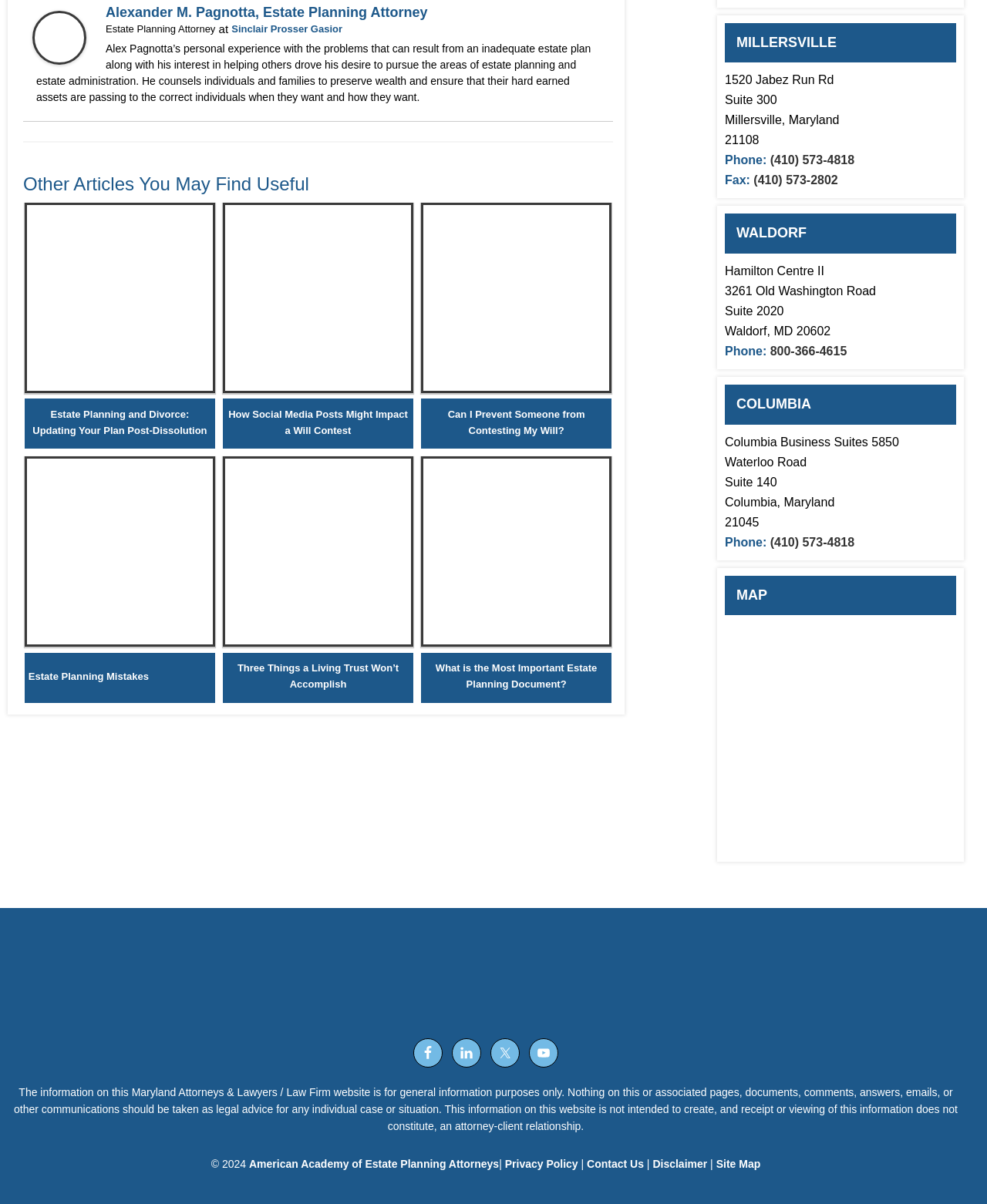Find and provide the bounding box coordinates for the UI element described with: "Usit Development".

None